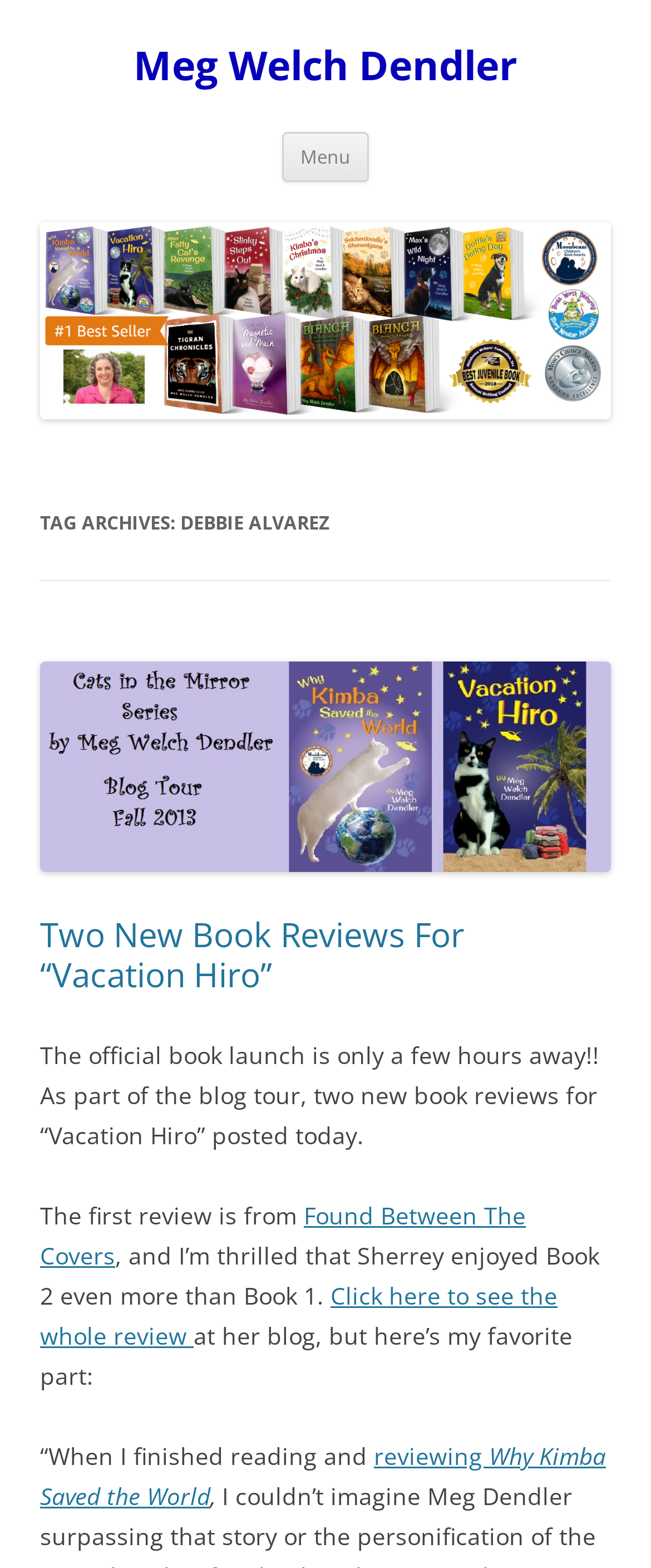Respond to the question below with a single word or phrase: What is the blogger's reaction to the review?

Thrilled